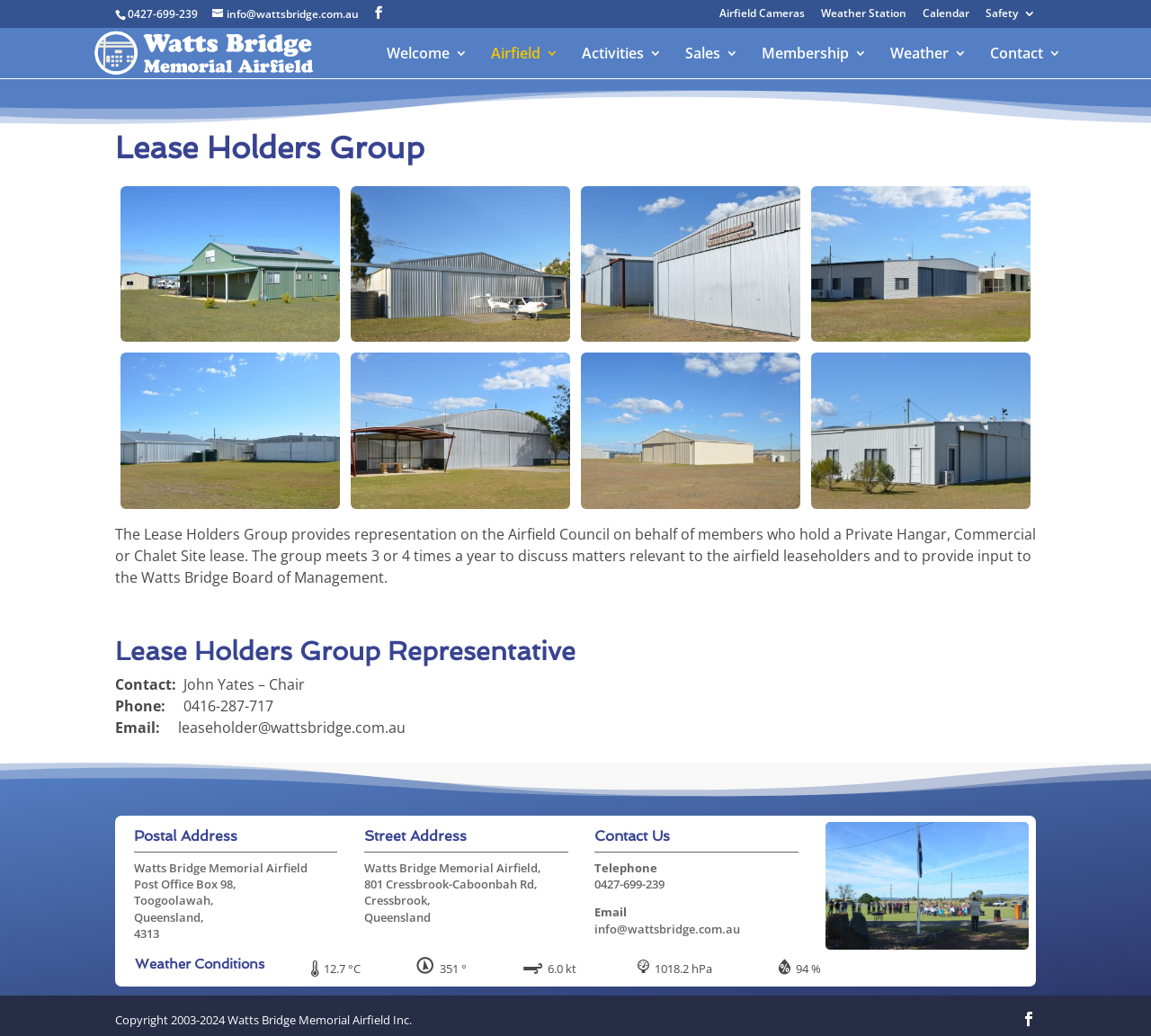Explain the webpage in detail, including its primary components.

The webpage is about the Lease Holders Association, which provides representation on the Airfield Council for members who hold a Private Hangar, Commercial or Chalet Site lease at Watts Bridge Memorial Airfield. 

At the top of the page, there is a row of links, including "Airfield Cameras", "Weather Station", "Calendar", "Safety 3", and others. Below this row, there is a logo of Watts Bridge Memorial Airfield, accompanied by a link to the airfield's website. 

On the left side of the page, there is a menu with links to different sections, including "Welcome 3", "Airfield 3", "Activities 3", "Sales 3", "Membership 3", "Weather 3", and "Contact 3". 

The main content of the page is divided into several sections. The first section is about the Lease Holders Group, which provides representation on the Airfield Council. This section includes a heading, a paragraph of text, and contact information for the group's representative, including phone number and email address. 

Below this section, there are three columns of information. The left column contains the postal address and street address of Watts Bridge Memorial Airfield. The middle column has a heading "Contact Us" and includes telephone and email contact information. The right column has a heading "ANZAC Day Remembrance 2024" and includes a link to more information. 

At the bottom of the page, there is a table displaying current weather conditions, including temperature, wind direction, wind speed, atmospheric pressure, and humidity. 

Finally, there is a copyright notice at the very bottom of the page, stating that the content is copyrighted by Watts Bridge Memorial Airfield Inc. from 2003 to 2024.